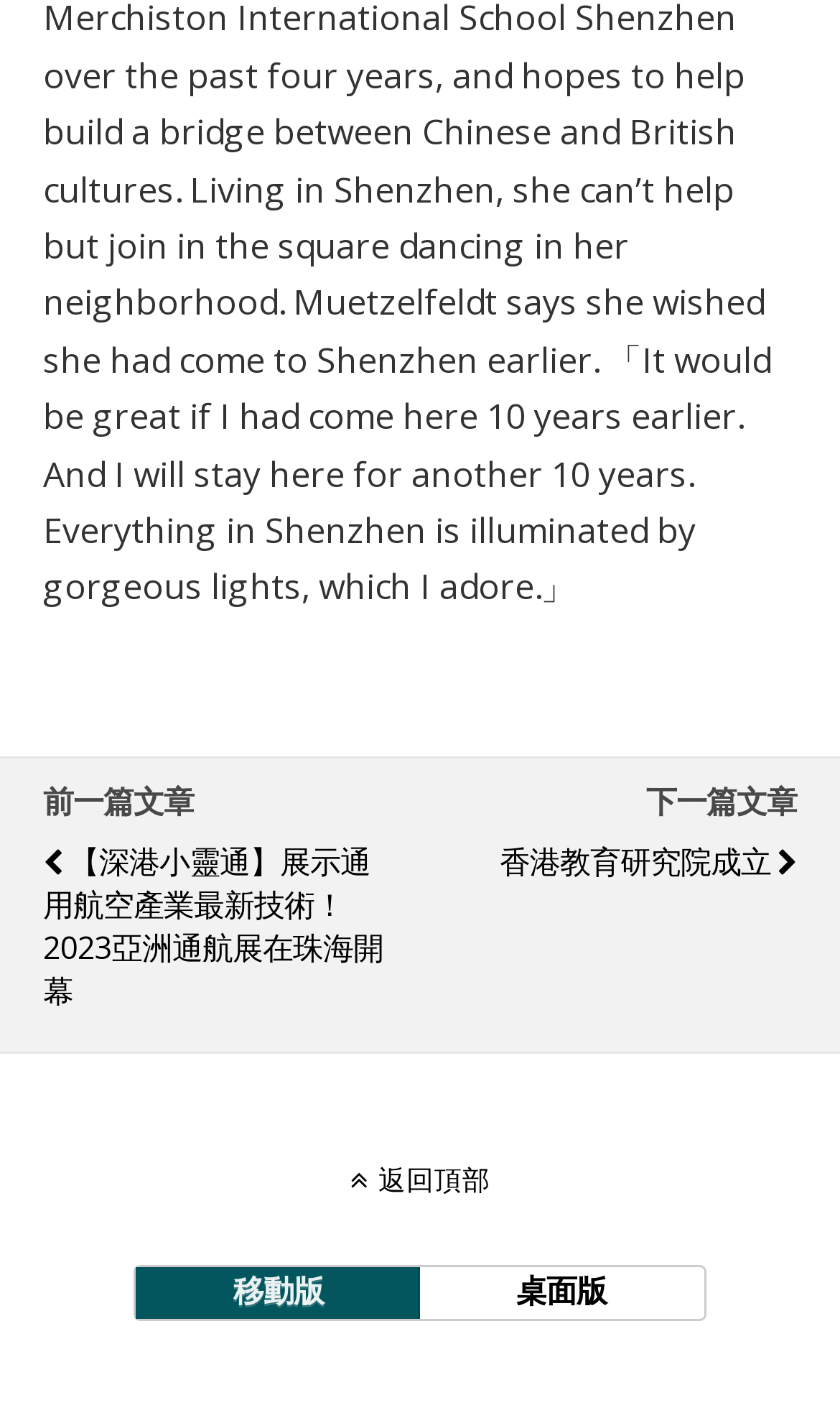What is the function of the link at the bottom?
Please answer the question with as much detail as possible using the screenshot.

The link element '返回頂部' has the text '返回頂部', which means 'return to top' in English. Therefore, I can conclude that the function of this link is to return the user to the top of the webpage.